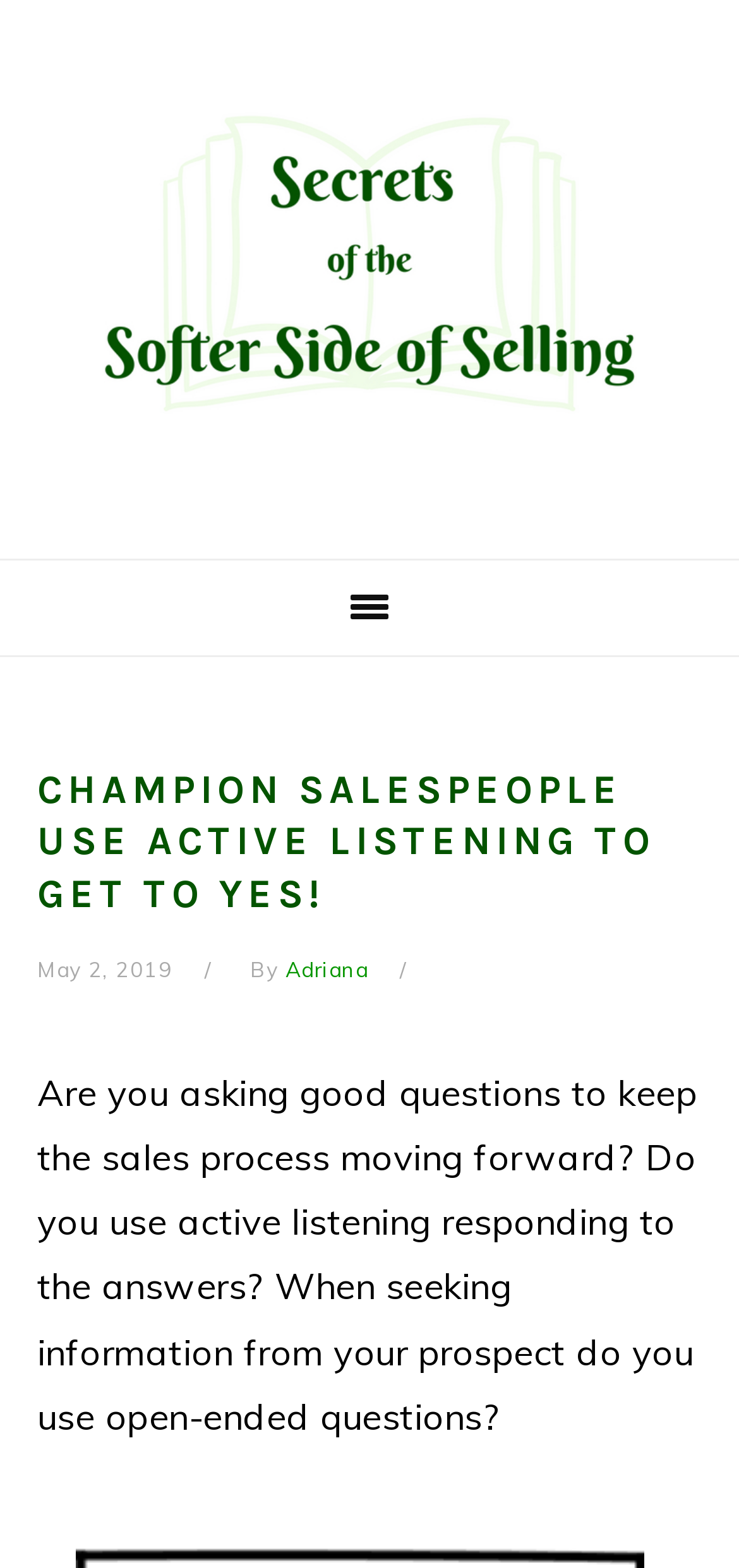Find the bounding box of the element with the following description: "Adriana". The coordinates must be four float numbers between 0 and 1, formatted as [left, top, right, bottom].

[0.386, 0.61, 0.497, 0.627]